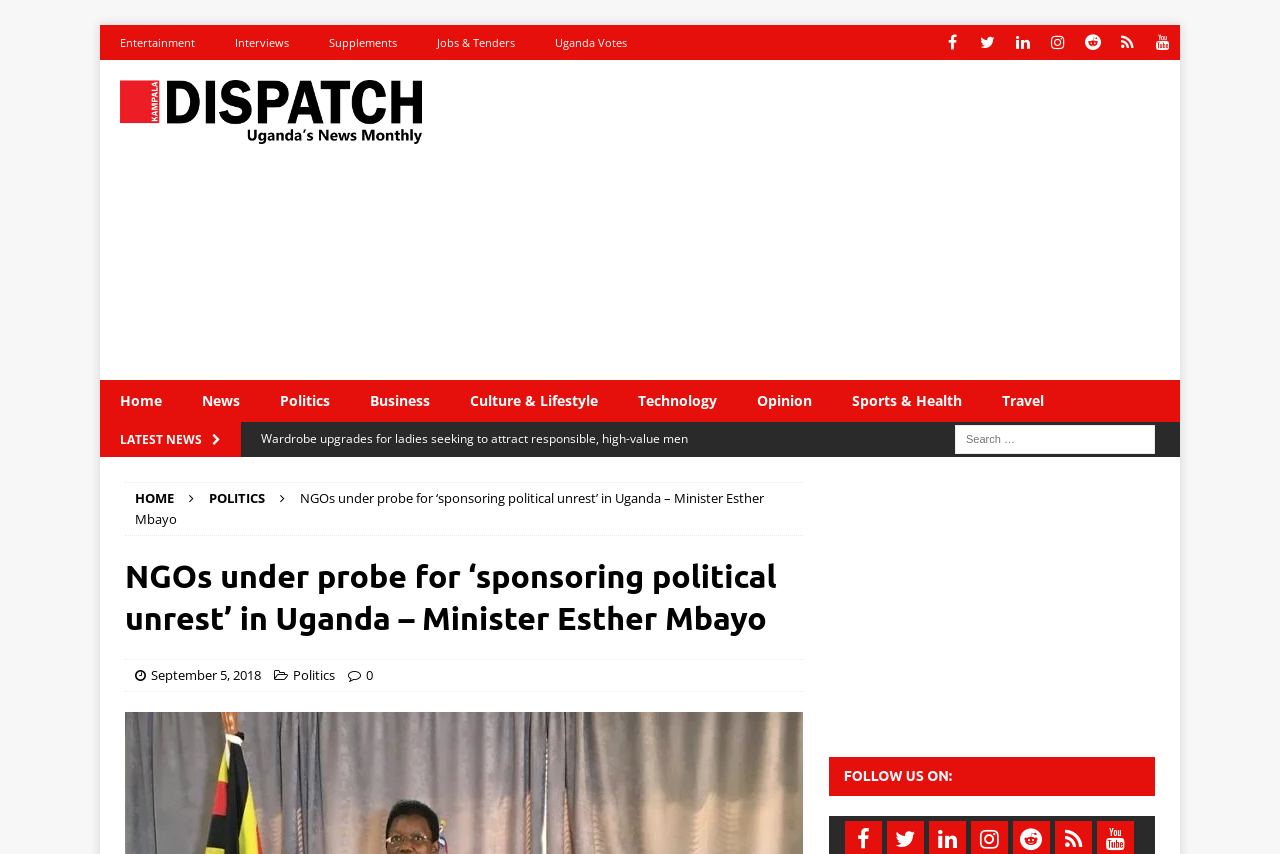Can you specify the bounding box coordinates for the region that should be clicked to fulfill this instruction: "Click on the 'Entertainment' link".

[0.078, 0.029, 0.168, 0.07]